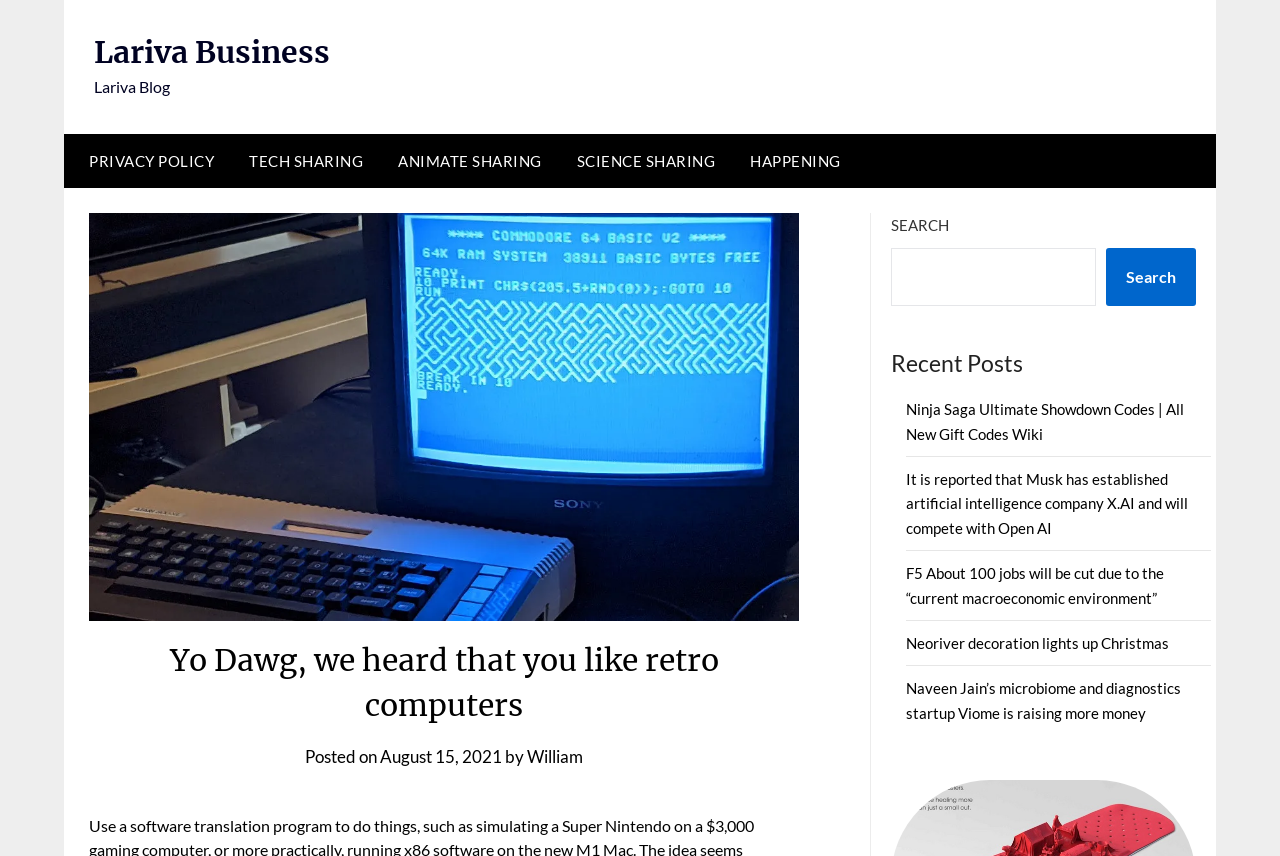What is the date of the first post?
Give a single word or phrase as your answer by examining the image.

August 15, 2021